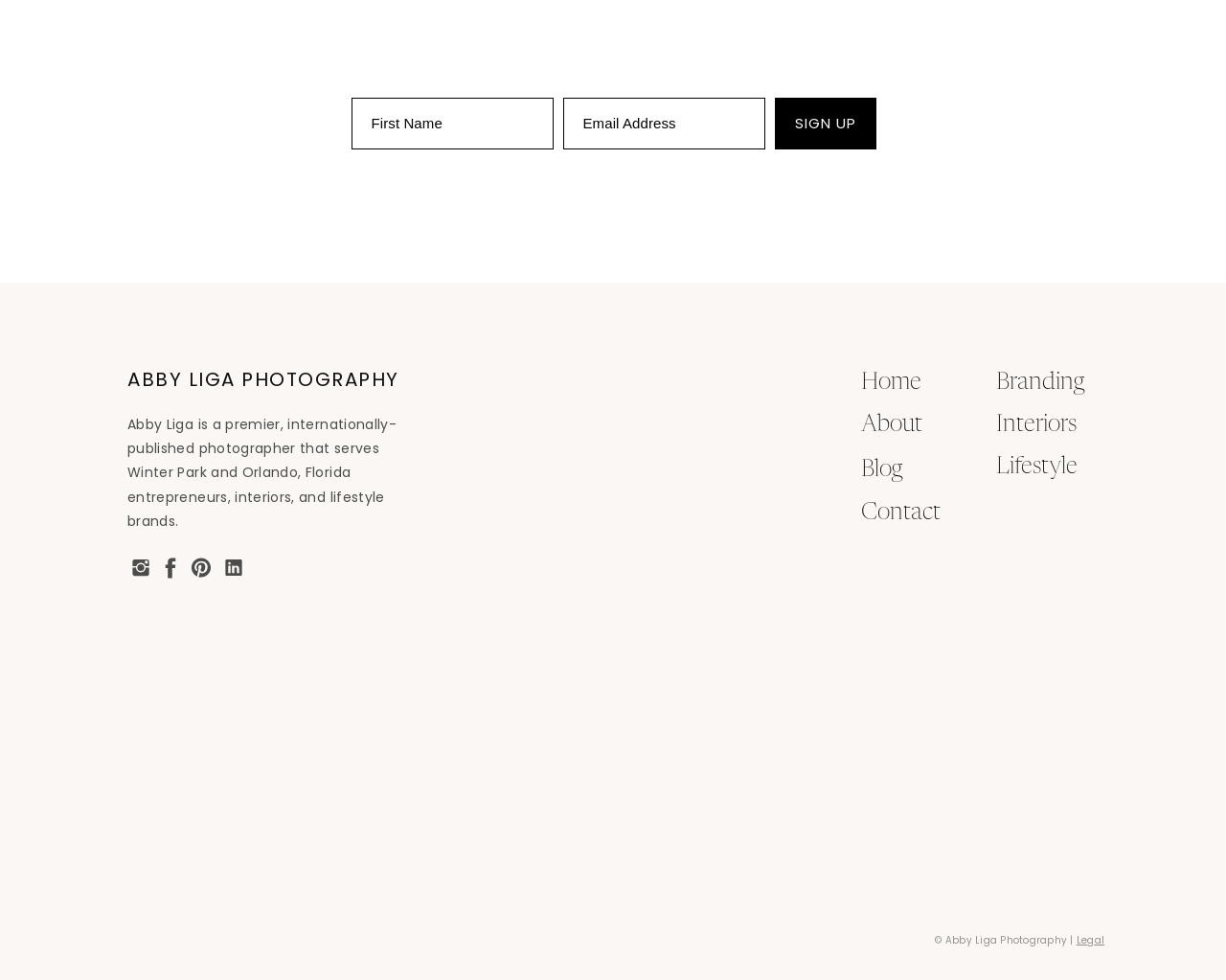How many social media links are there?
Use the information from the screenshot to give a comprehensive response to the question.

There are five social media links, each represented by an image element with a link element as its parent, located at the top of the webpage.